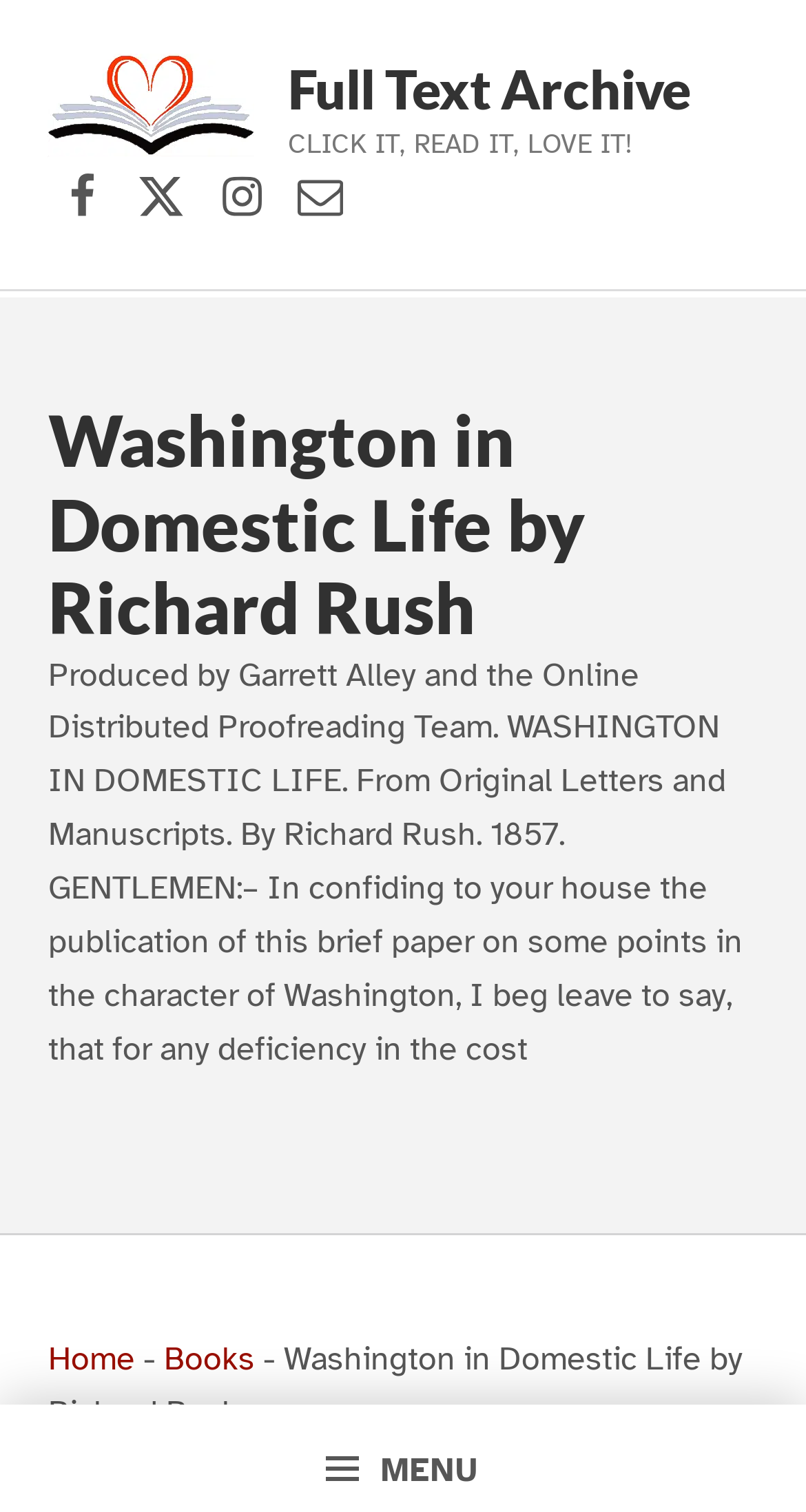Refer to the image and provide an in-depth answer to the question: 
What is the last breadcrumb in the navigation?

I found the breadcrumbs navigation by looking at the element with the bounding box coordinates [0.06, 0.882, 0.94, 0.953]. Within this navigation, I found the last breadcrumb, which is a link element with the text 'Washington in Domestic Life by Richard Rush'.